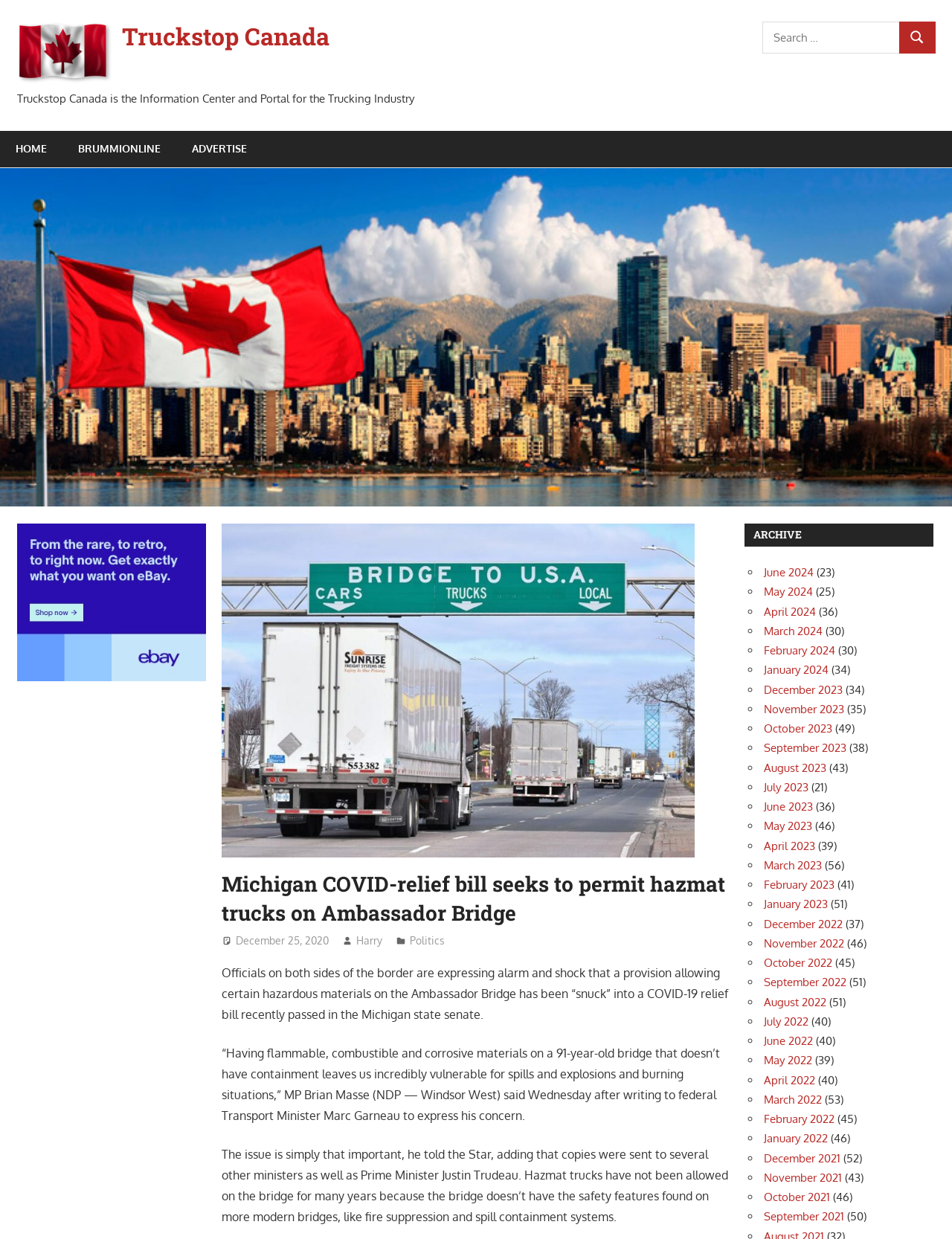Indicate the bounding box coordinates of the element that must be clicked to execute the instruction: "Click on the link to read more about Harry". The coordinates should be given as four float numbers between 0 and 1, i.e., [left, top, right, bottom].

[0.374, 0.754, 0.402, 0.764]